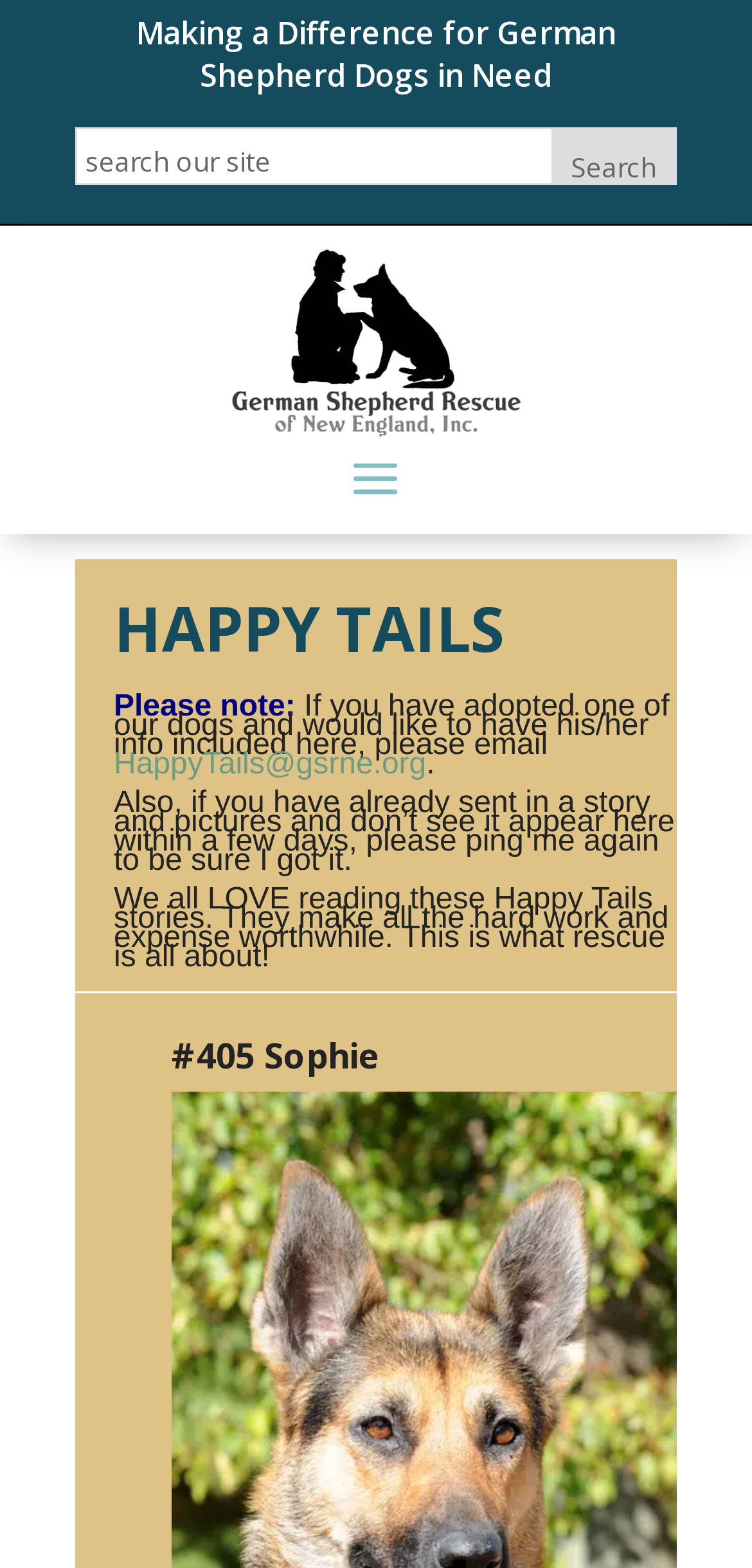How can I submit a Happy Tails story?
With the help of the image, please provide a detailed response to the question.

I found a link 'HappyTails@gsrne.org' in the Happy Tails section, which suggests that users can submit their stories by emailing this address.